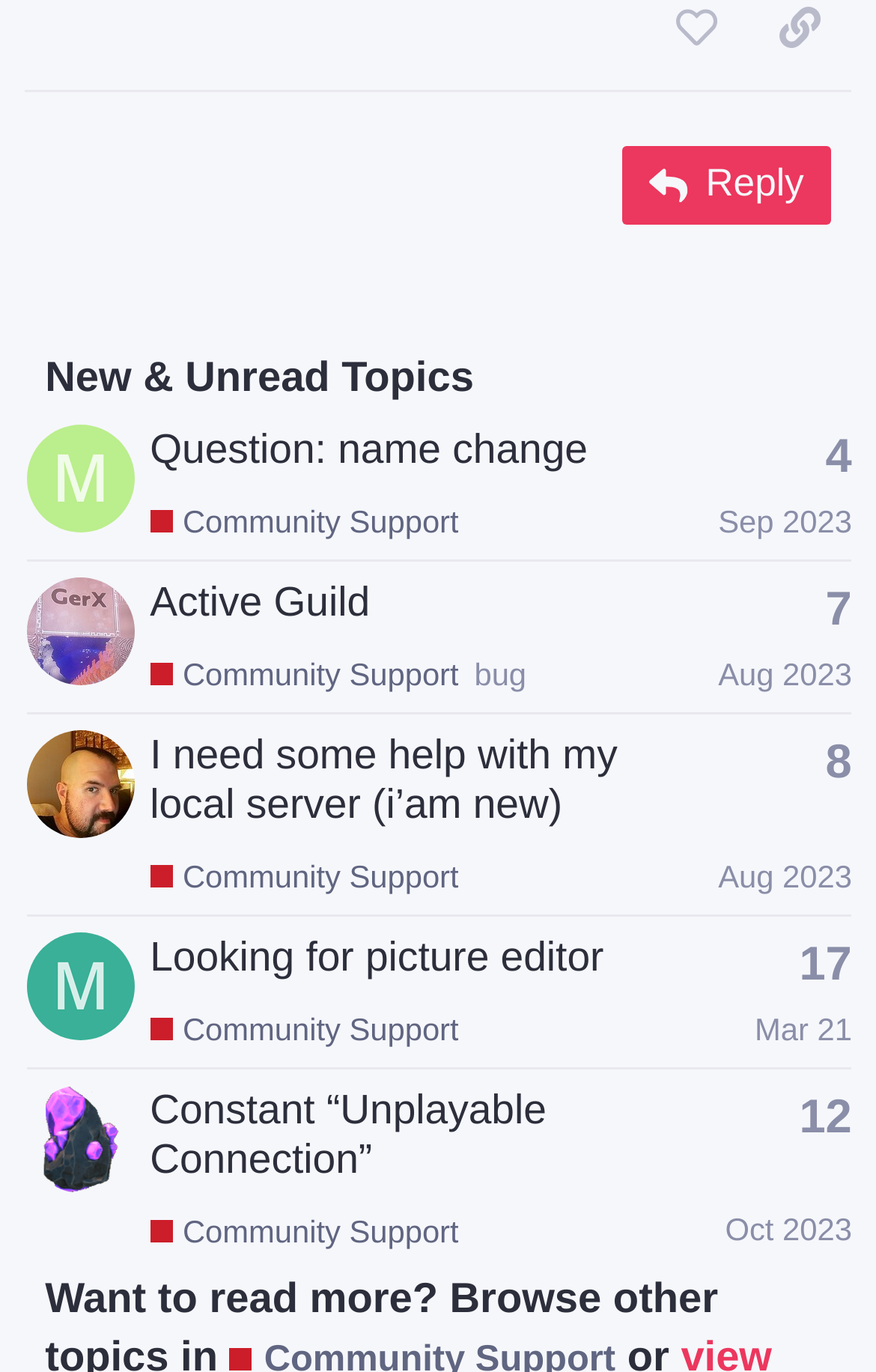Carefully observe the image and respond to the question with a detailed answer:
What is the purpose of the signature guidelines?

The signature guidelines are provided to ensure that signatures are in good taste and enhance the community vibe. This is evident from the text 'All content must be in good taste, enhancing the community vibe.' which suggests that the guidelines are in place to maintain a positive and respectful community environment.